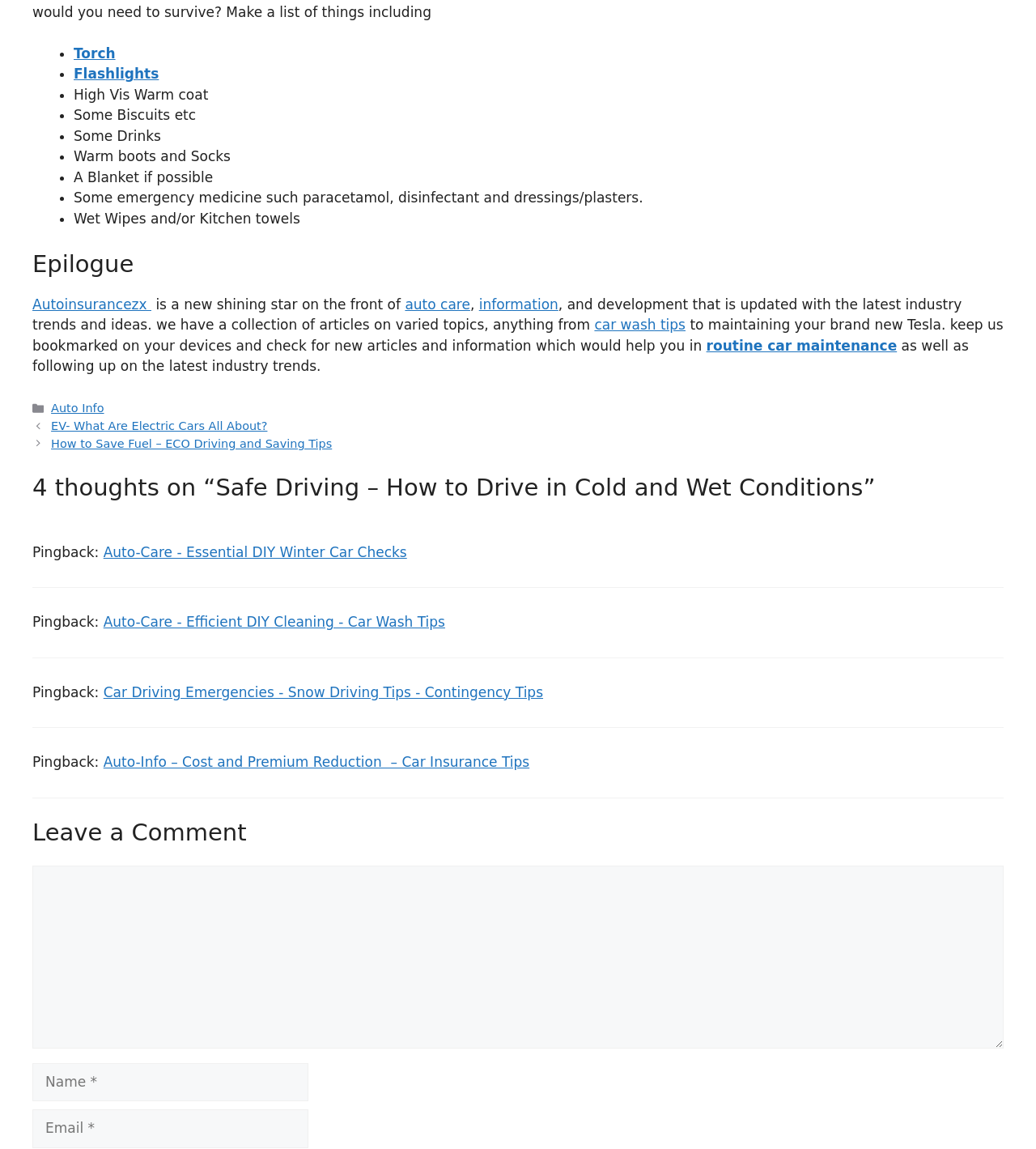Kindly determine the bounding box coordinates for the clickable area to achieve the given instruction: "Click on the link 'Autoinsurancezx'".

[0.031, 0.258, 0.146, 0.272]